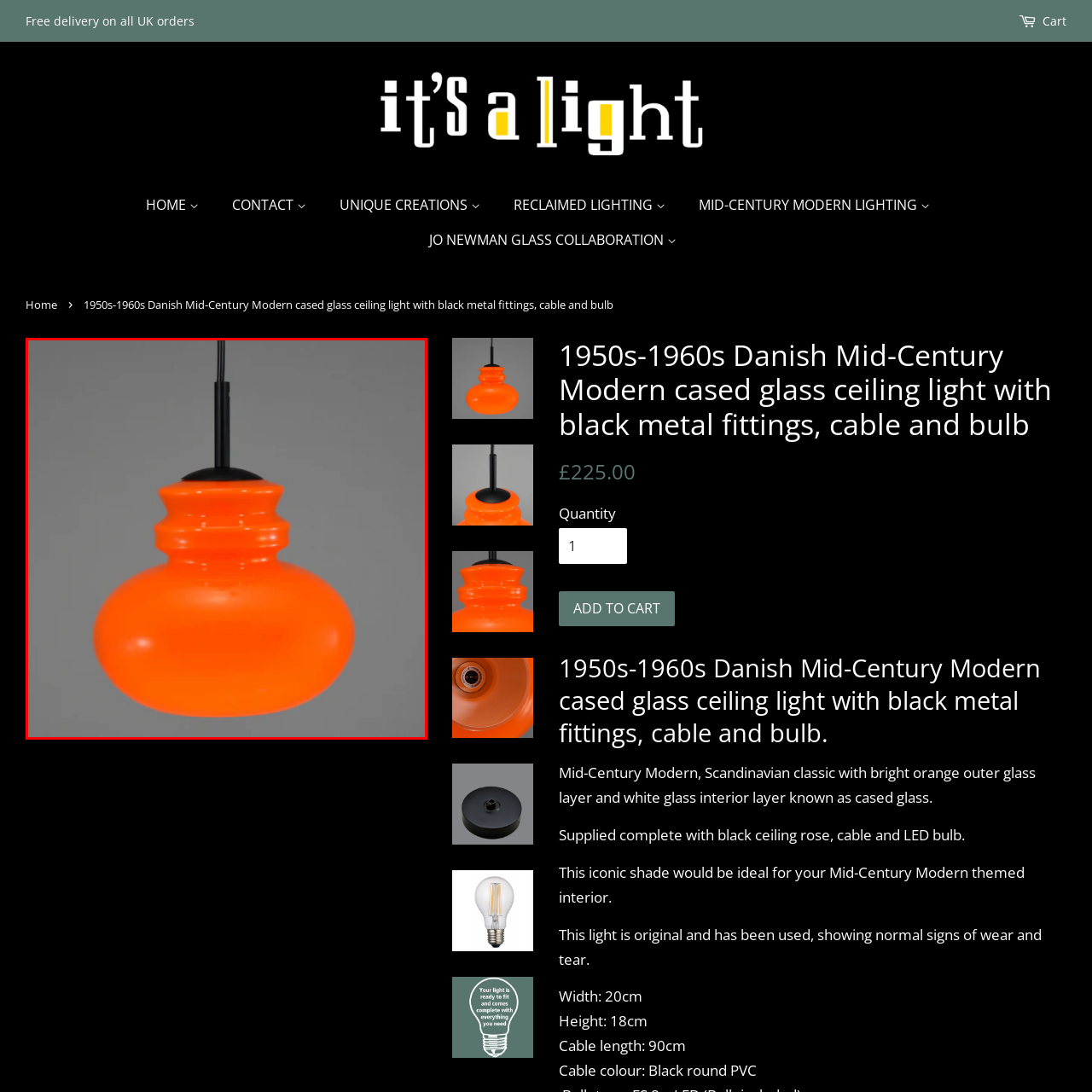What is the purpose of the pendant light beyond illumination?
Look closely at the area highlighted by the red bounding box and give a detailed response to the question.

The caption states that the pendant light 'not only illuminates but also serves as a captivating focal point', implying that its purpose extends beyond mere lighting to become a visual centerpiece.